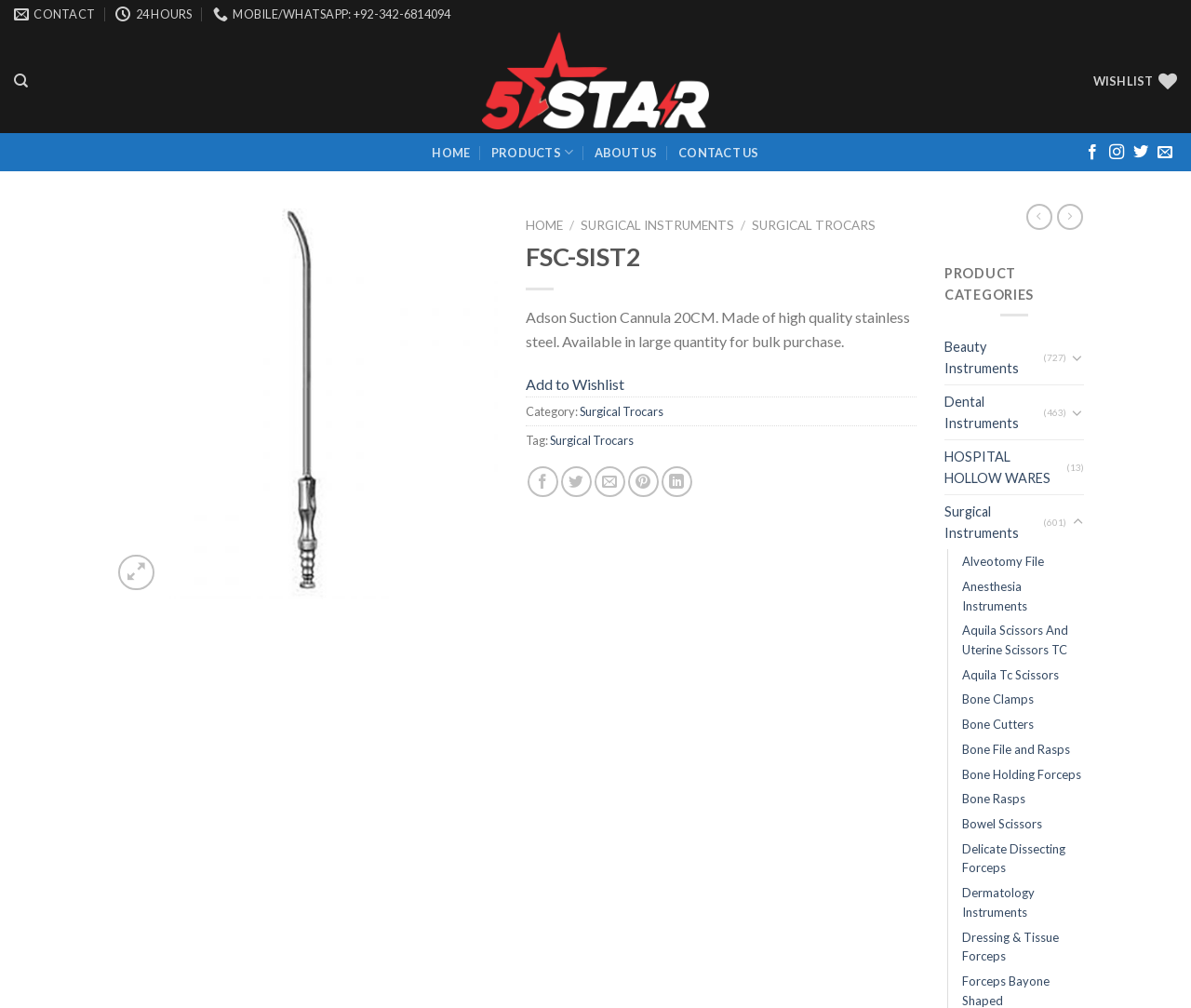Please provide a brief answer to the question using only one word or phrase: 
What is the contact information provided?

+92-342-6814094